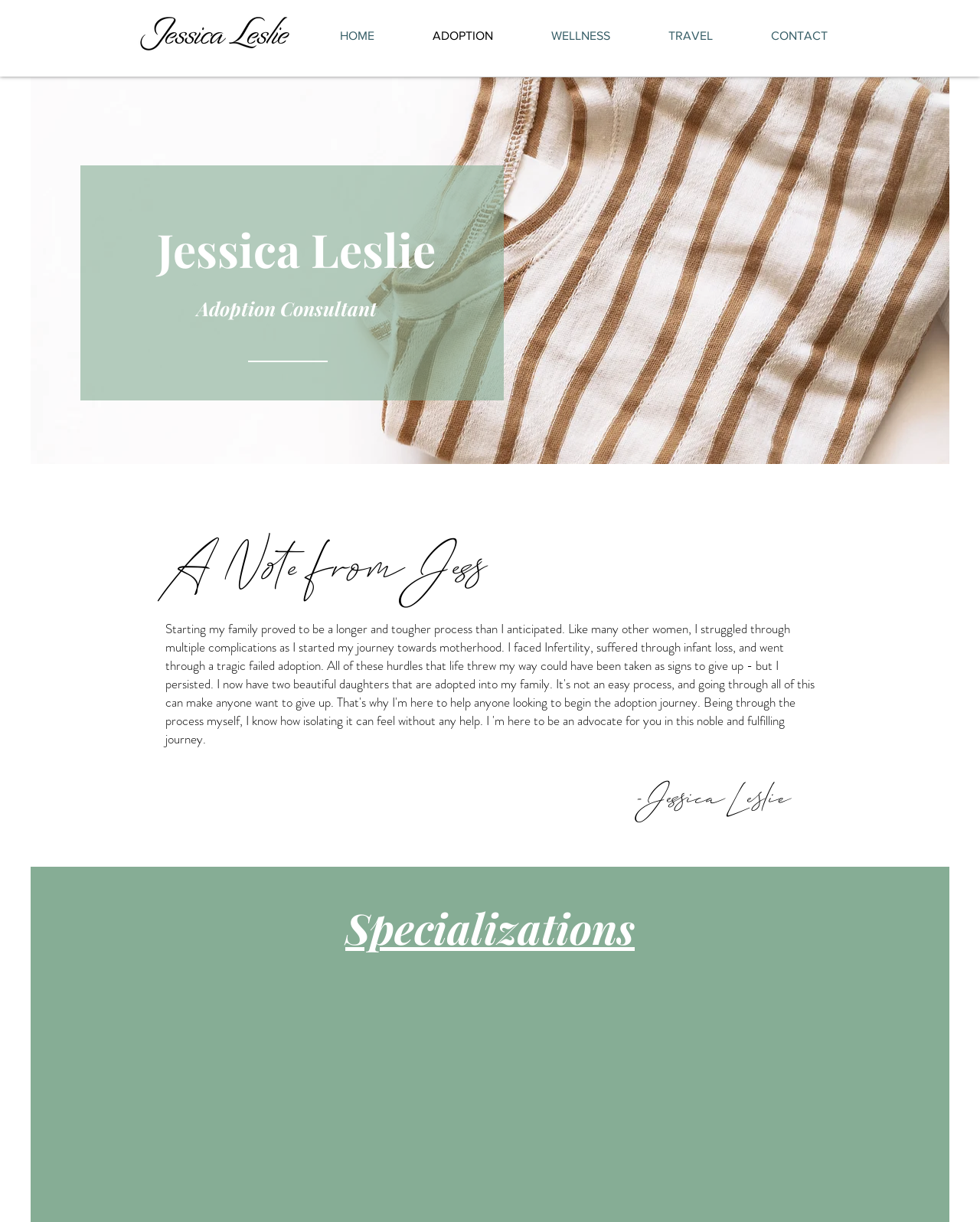Provide a brief response to the question using a single word or phrase: 
What are the main sections of the webpage?

HOME, ADOPTION, WELLNESS, TRAVEL, CONTACT